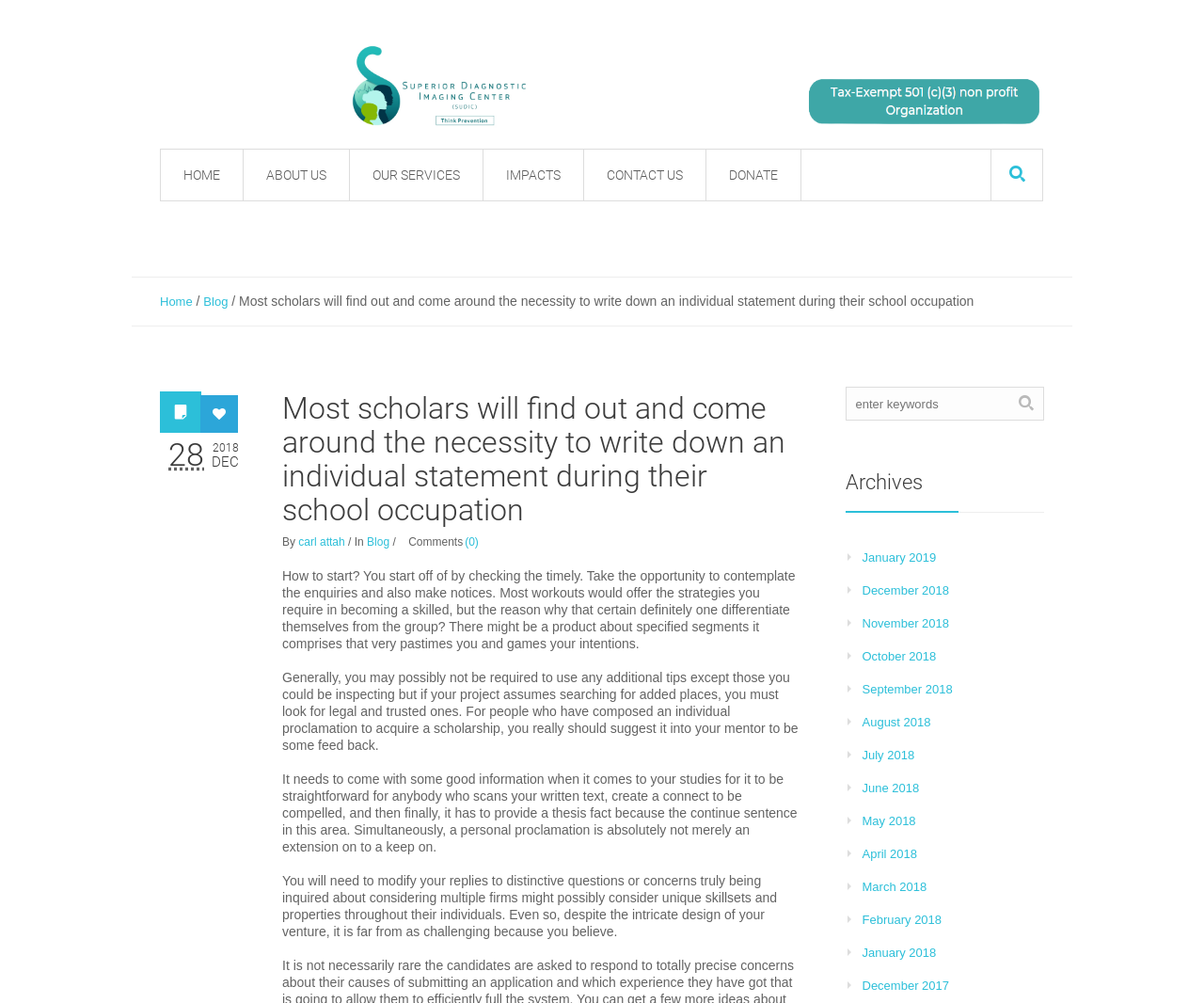Utilize the details in the image to thoroughly answer the following question: What is the purpose of the individual statement?

The purpose of the individual statement can be inferred from the text on the webpage, which mentions that 'you really should suggest it into your mentor to be some feed back' if you have composed an individual proclamation to acquire a scholarship.